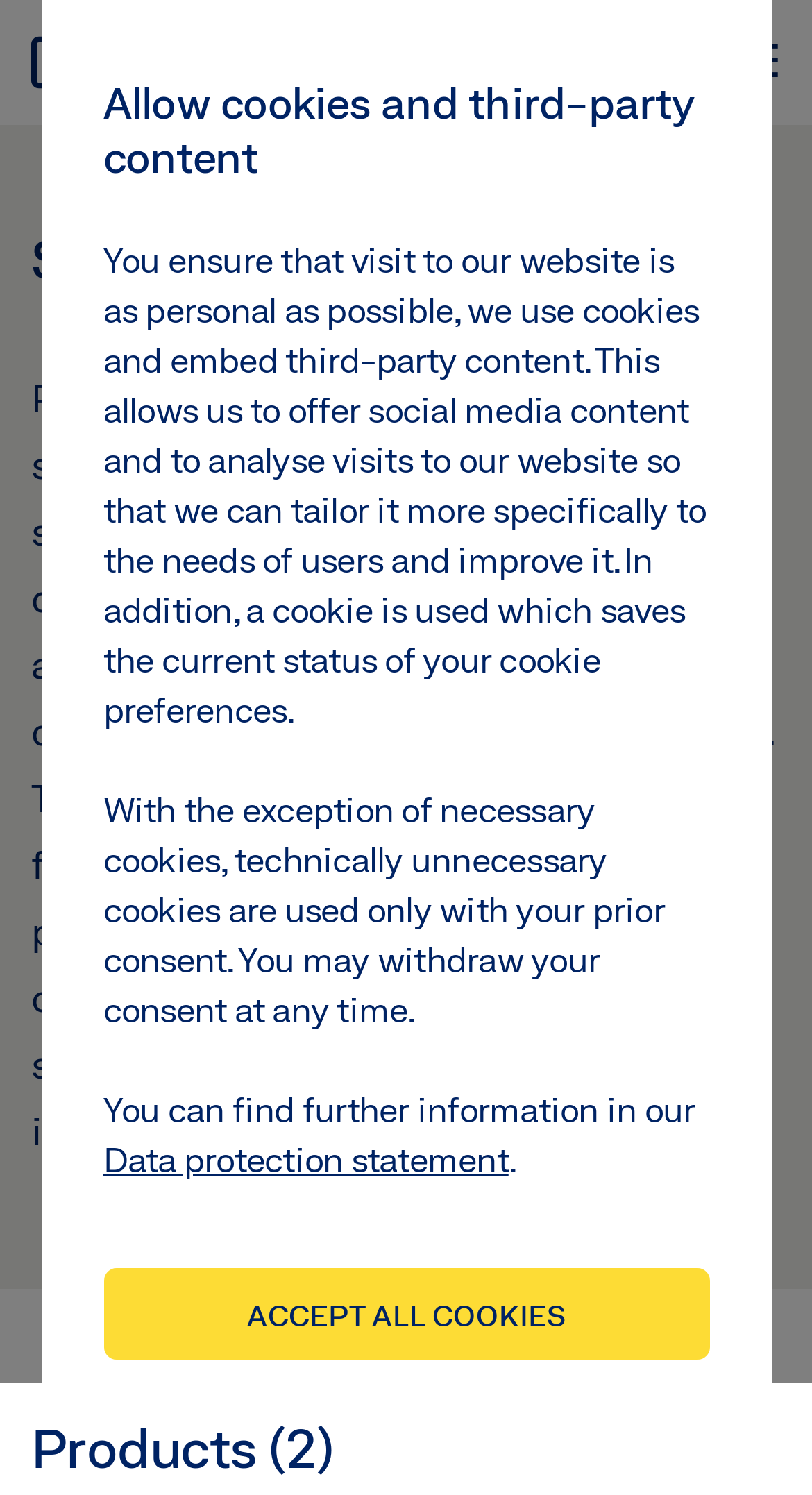Please find the bounding box coordinates of the element that needs to be clicked to perform the following instruction: "Read about sensor strips". The bounding box coordinates should be four float numbers between 0 and 1, represented as [left, top, right, bottom].

[0.0, 0.15, 1.0, 0.195]